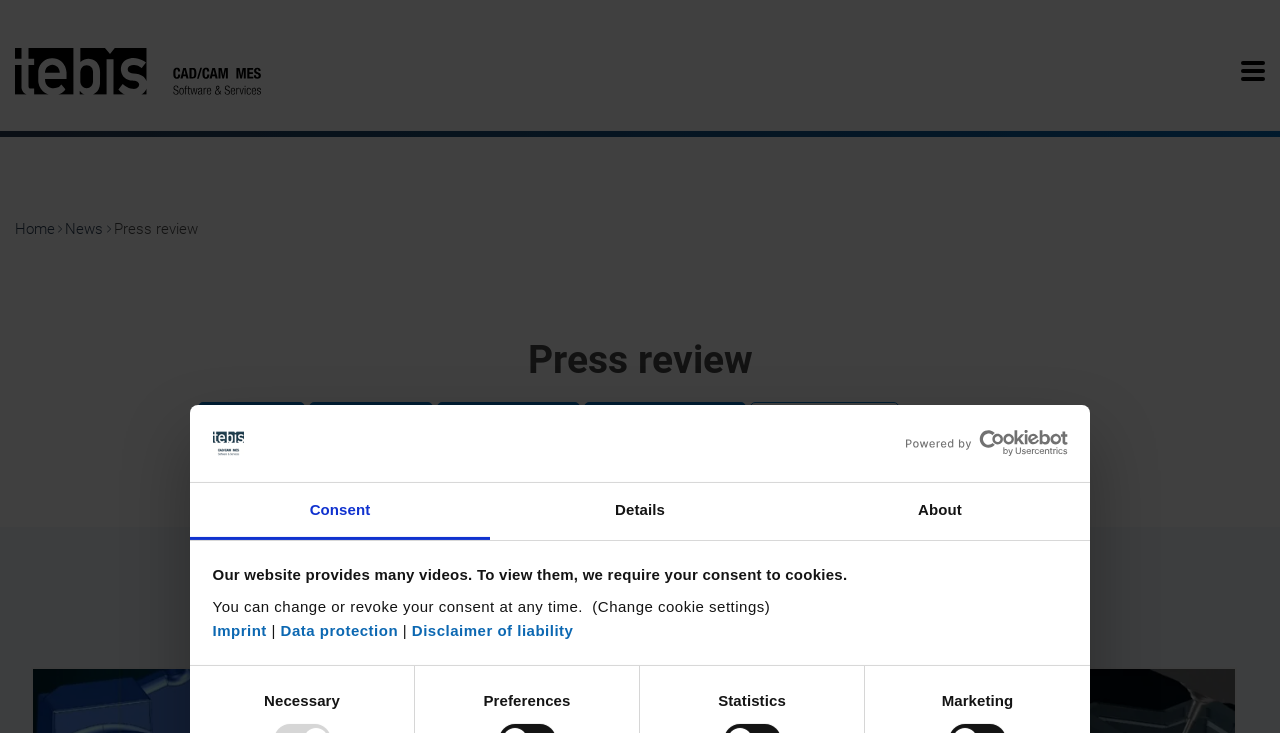Determine the bounding box coordinates of the clickable region to carry out the instruction: "open consent tab".

[0.148, 0.659, 0.383, 0.736]